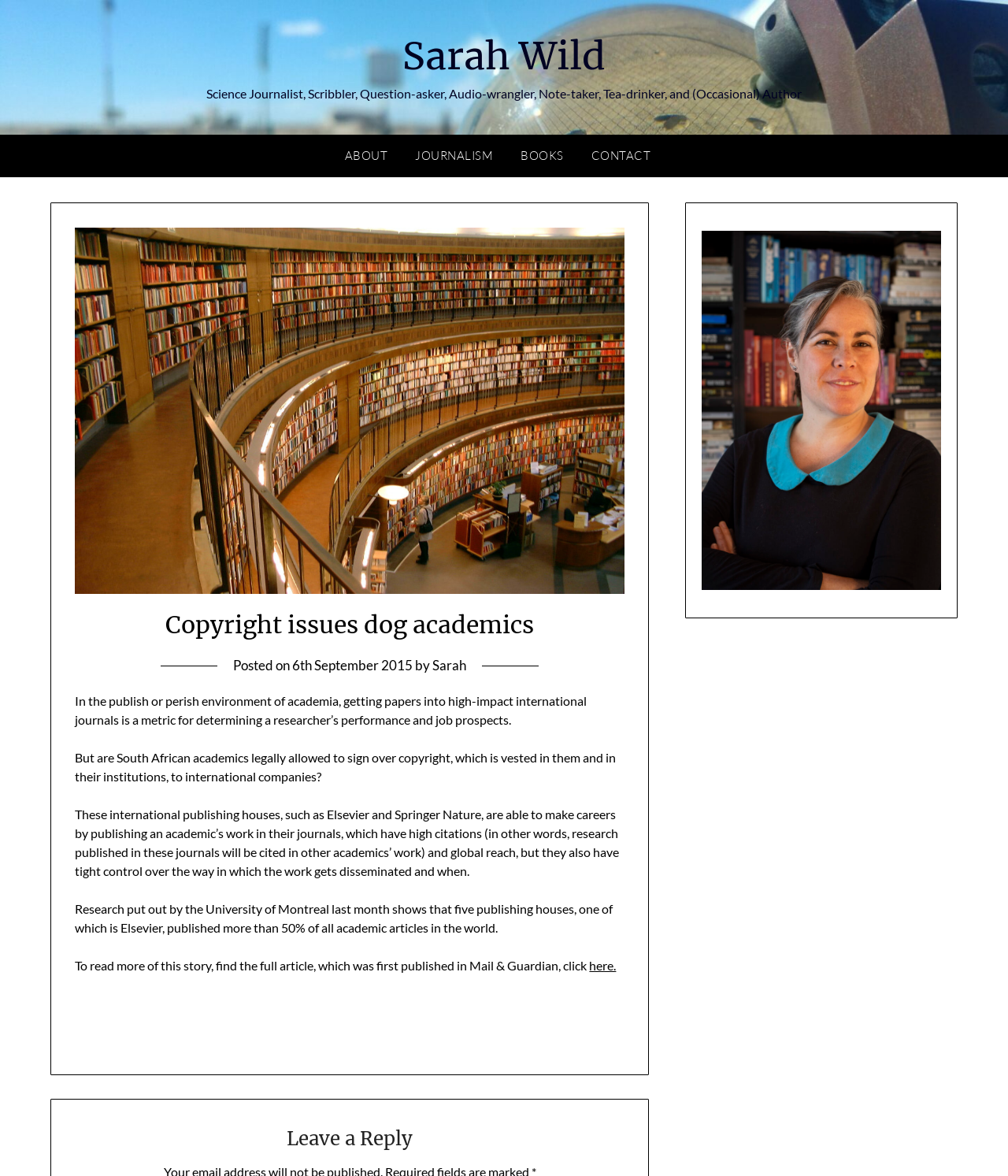Using the provided element description: "contact", identify the bounding box coordinates. The coordinates should be four floats between 0 and 1 in the order [left, top, right, bottom].

[0.574, 0.115, 0.658, 0.151]